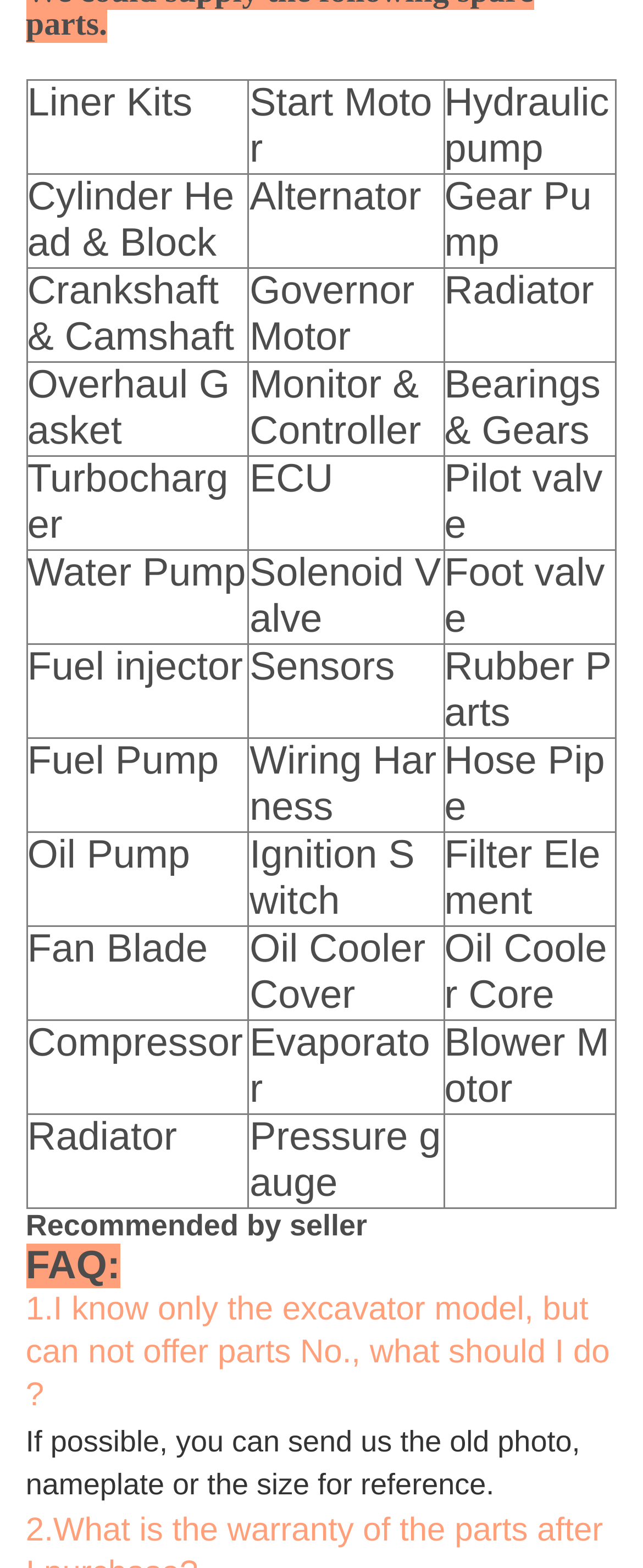Please answer the following question using a single word or phrase: 
How many rows are there in the table?

9